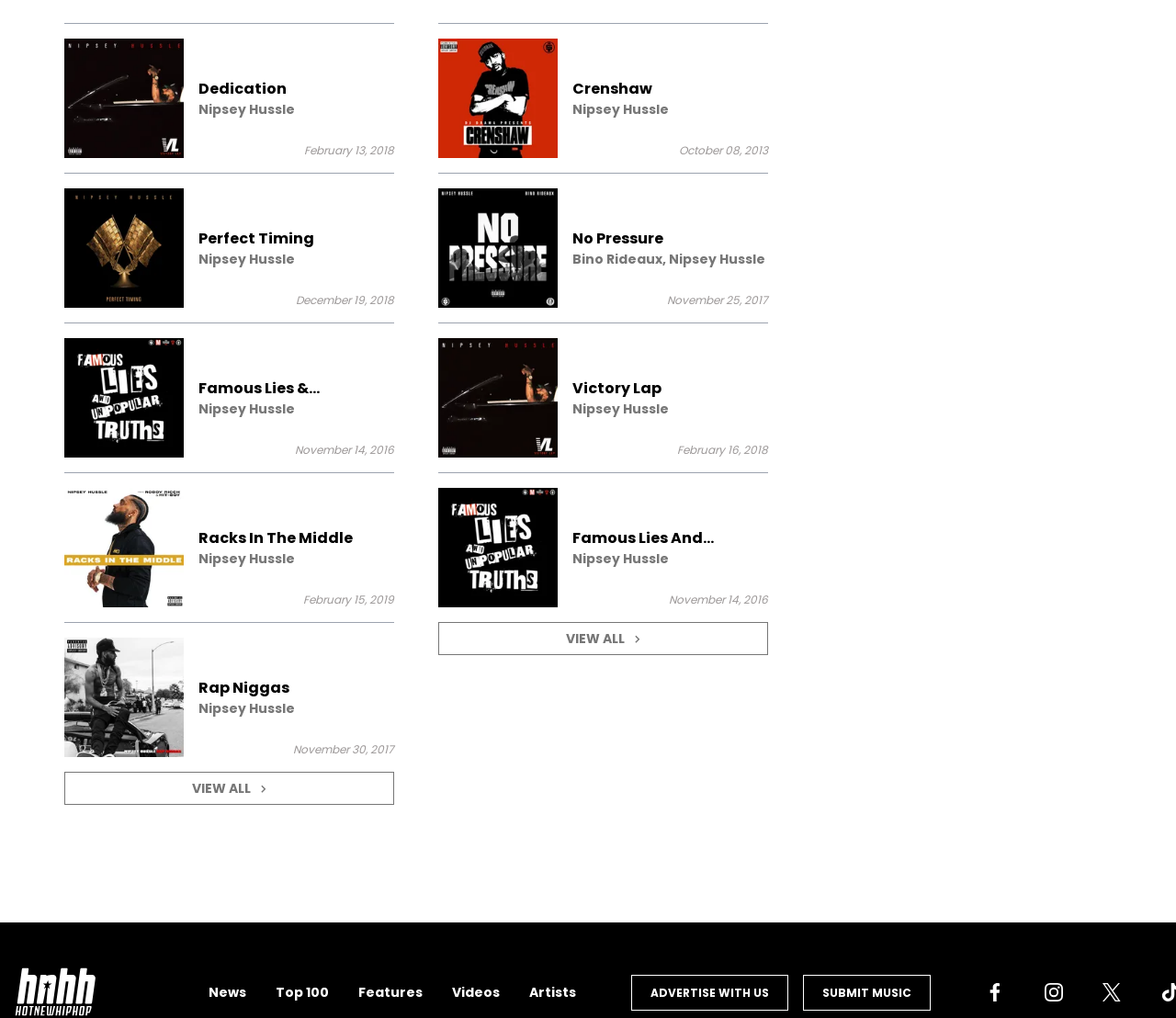Identify the bounding box coordinates of the section that should be clicked to achieve the task described: "Follow on Facebook".

[0.837, 0.965, 0.855, 0.983]